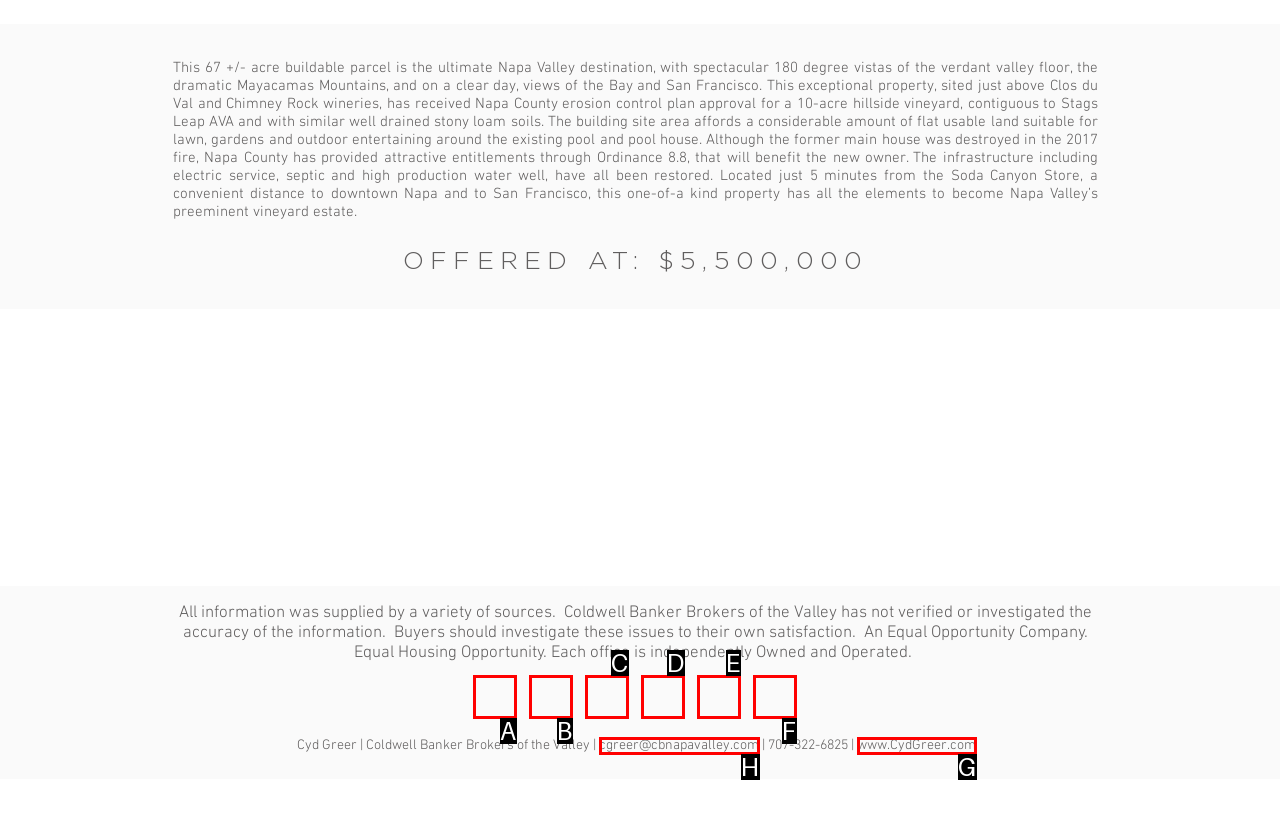Indicate the letter of the UI element that should be clicked to accomplish the task: Contact the agent via email. Answer with the letter only.

H